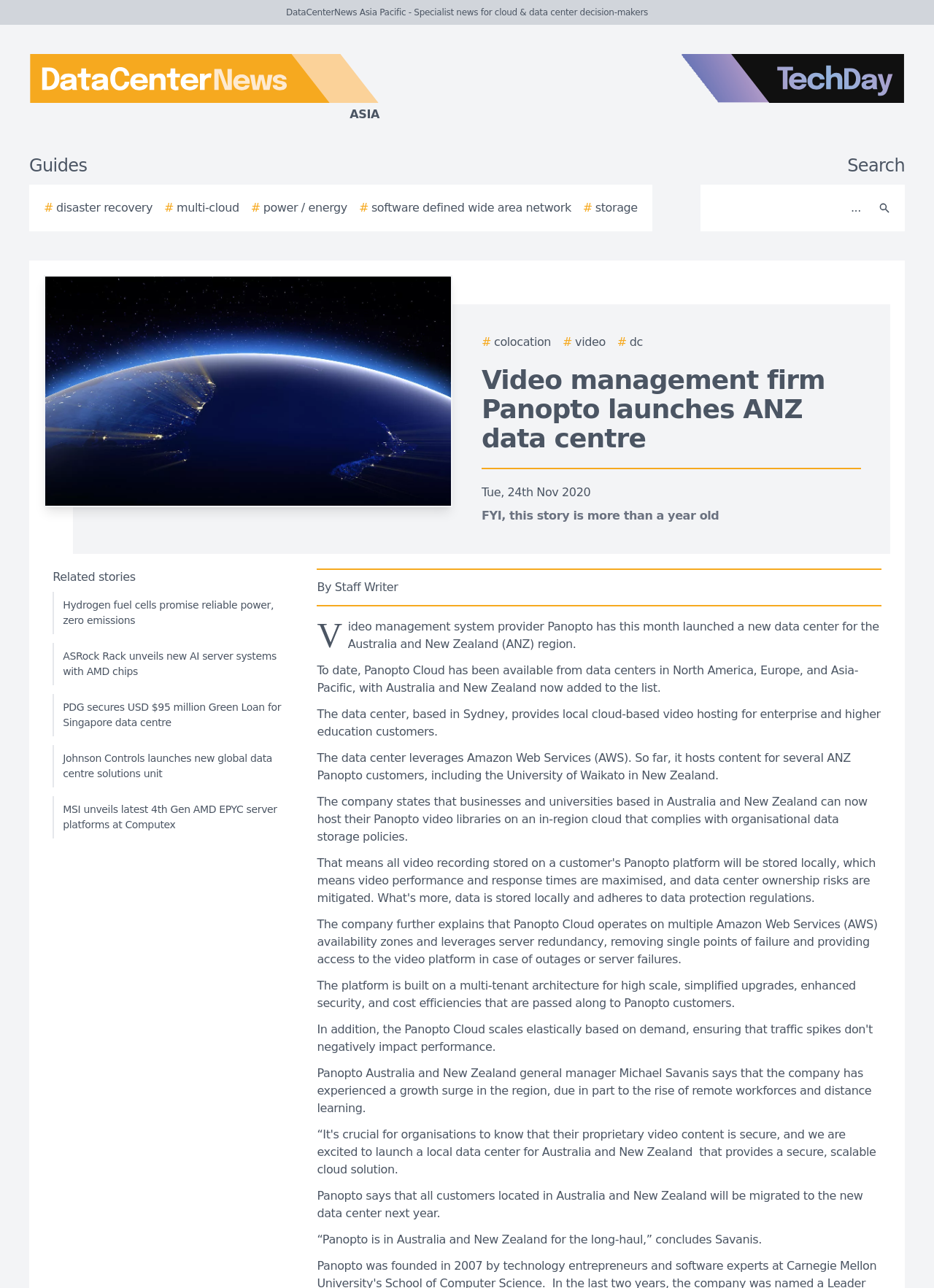What is the name of the university mentioned in the article?
Provide a thorough and detailed answer to the question.

The answer can be found in the paragraph that describes the data center, which states 'So far, it hosts content for several ANZ Panopto customers, including the University of Waikato in New Zealand'. This indicates that the University of Waikato is one of the customers using the data center.